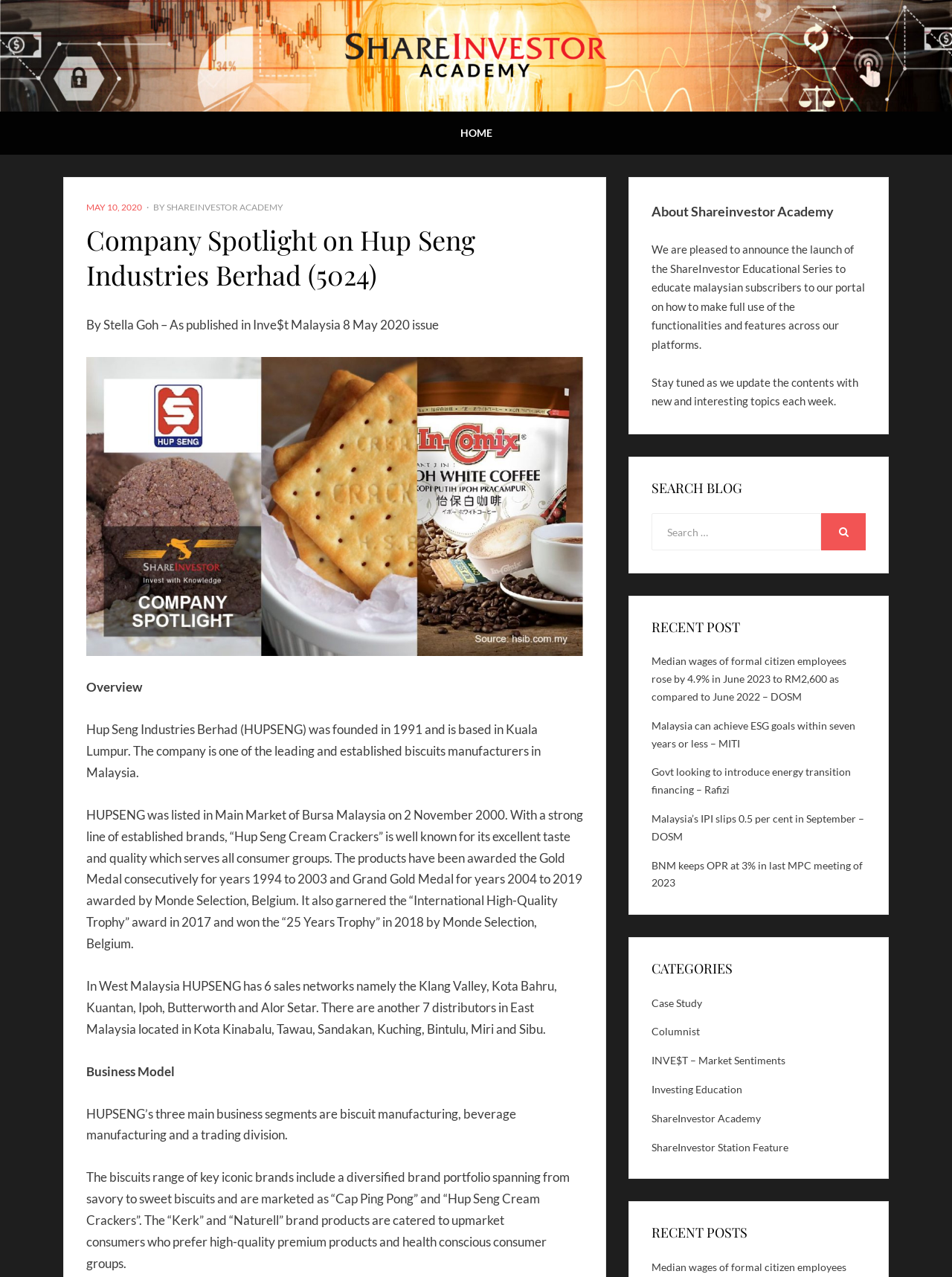Illustrate the webpage thoroughly, mentioning all important details.

The webpage is about a company spotlight on Hup Seng Industries Berhad (5024) by ShareInvestor Academy Malaysia. At the top, there is a logo and a link to ShareInvestor Academy, followed by a heading that reads "SHAREINVESTOR ACADEMY MALAYSIA" and a subheading "TRADE WITH KNOWLEDGE". 

Below this, there is a navigation menu with links to "HOME", "POSTED ON" with a date, and "BY" with the author's name. The main content of the page is divided into sections, starting with a heading "Company Spotlight on Hup Seng Industries Berhad (5024)". 

The first section provides an overview of the company, stating that it was founded in 1991 and is one of the leading biscuit manufacturers in Malaysia. The text also mentions the company's strong line of established brands, including "Hup Seng Cream Crackers", which has won several awards.

The next section describes the company's business model, which consists of three main segments: biscuit manufacturing, beverage manufacturing, and a trading division. The text also mentions the company's diversified brand portfolio, including "Cap Ping Pong" and "Hup Seng Cream Crackers", as well as premium products catering to upmarket consumers.

To the right of the main content, there are several sections, including "About Shareinvestor Academy", which announces the launch of the ShareInvestor Educational Series, and "SEARCH BLOG", which allows users to search for specific topics. Below this, there are sections for "RECENT POST" and "CATEGORIES", which list links to recent articles and categories, respectively.

At the bottom of the page, there is a section for "RECENT POSTS", which lists more links to recent articles. Overall, the webpage provides a detailed overview of Hup Seng Industries Berhad and its business, as well as resources and links to related articles and topics.